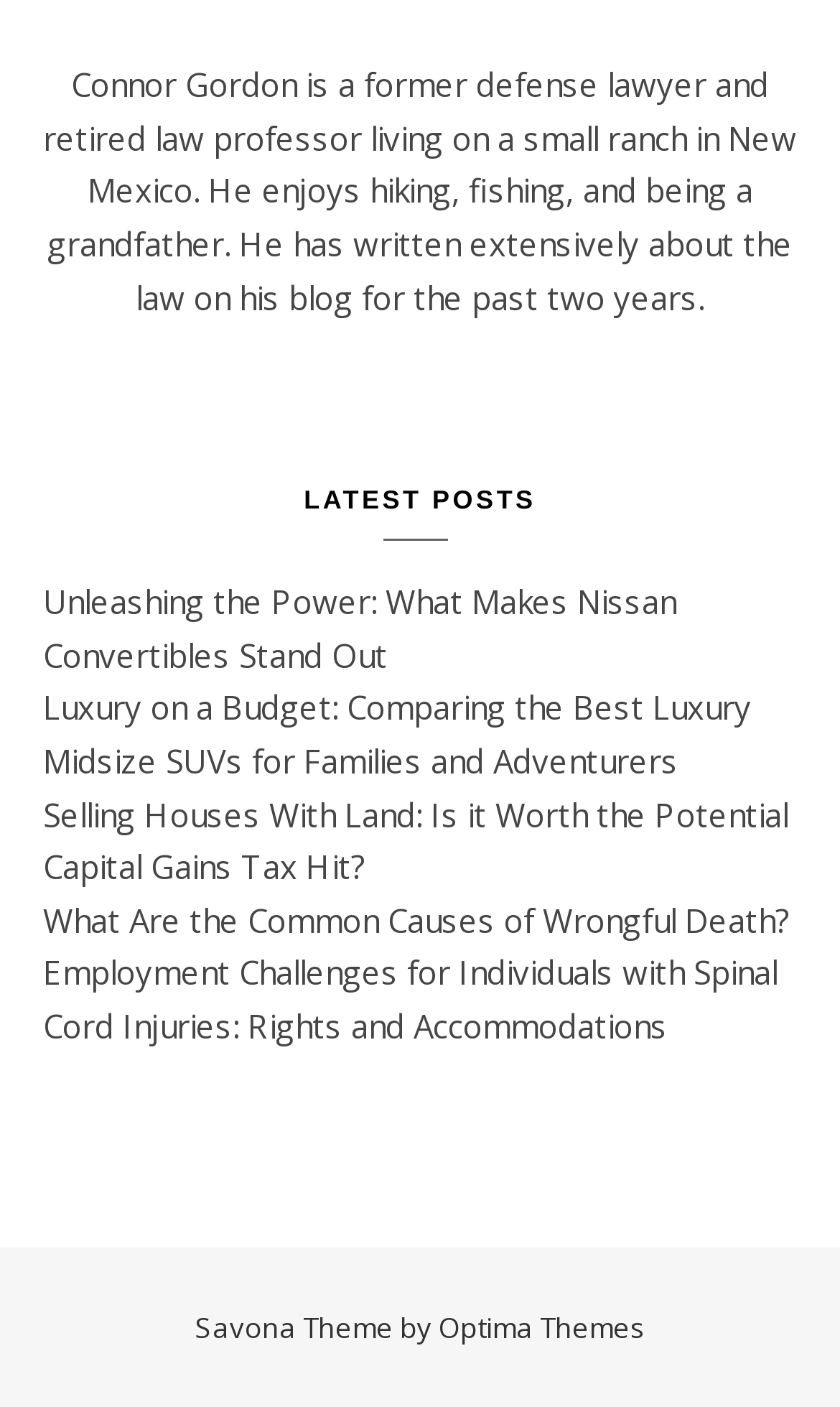Show the bounding box coordinates for the HTML element as described: "Optima Themes".

[0.522, 0.929, 0.768, 0.956]